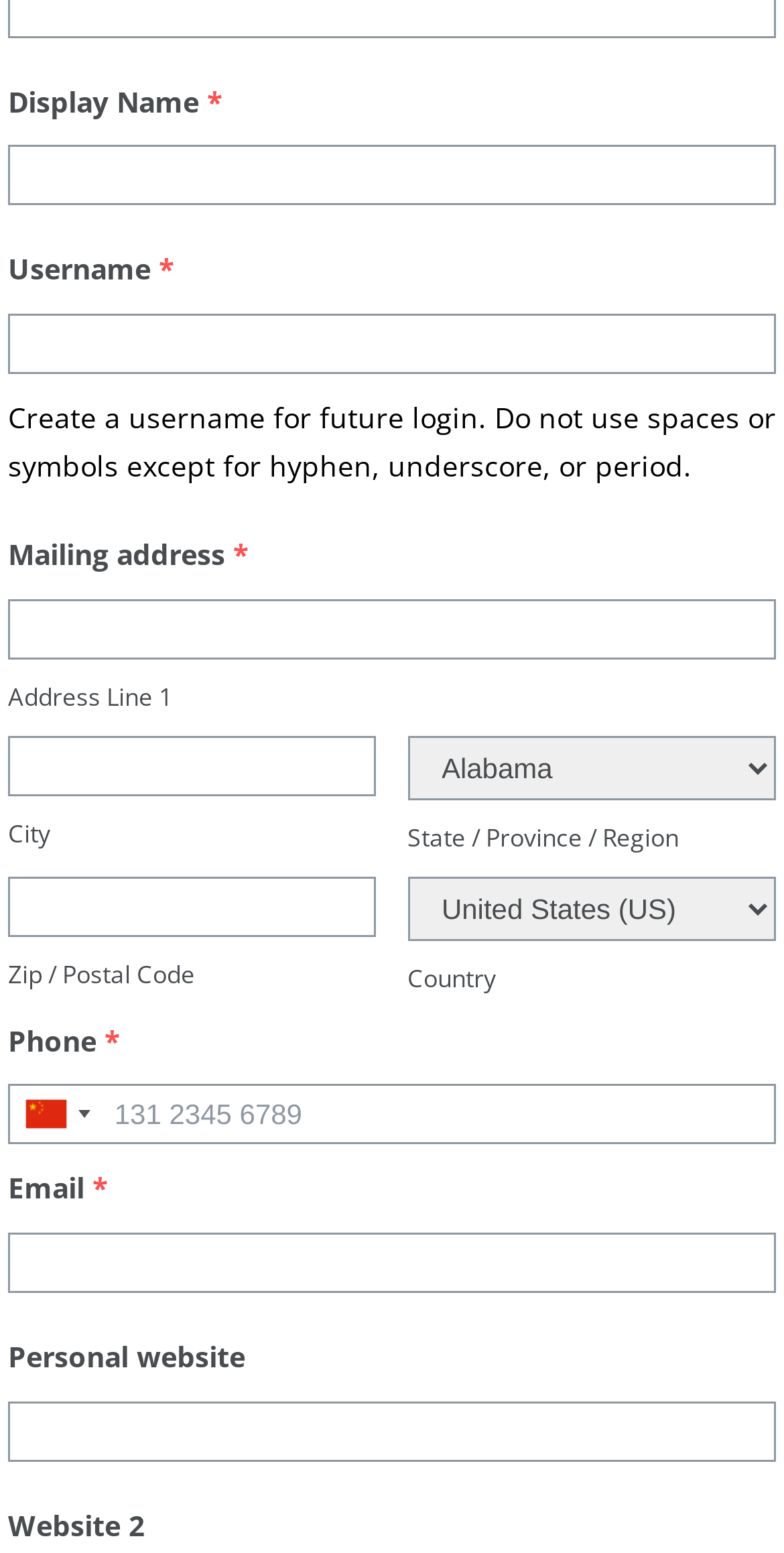Can you show the bounding box coordinates of the region to click on to complete the task described in the instruction: "Type email address"?

[0.01, 0.794, 0.99, 0.833]